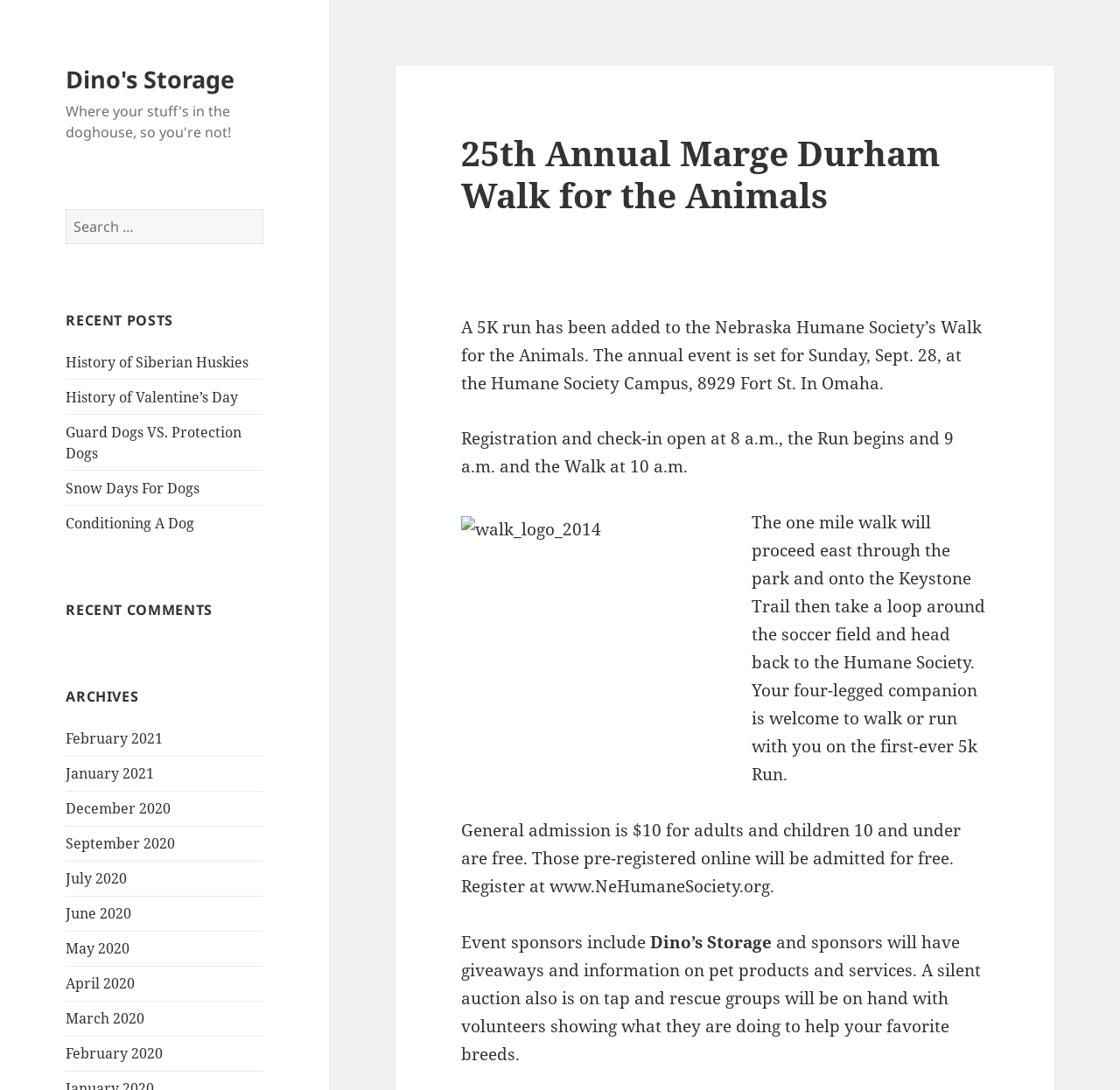Answer the question with a single word or phrase: 
What is the cost of general admission for adults?

$10